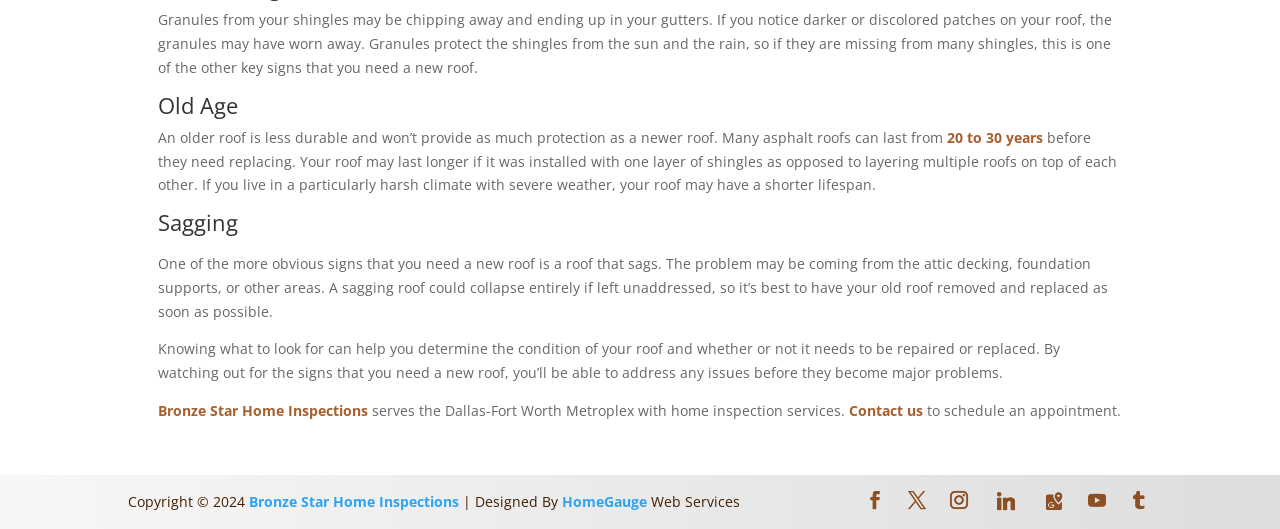Determine the bounding box coordinates (top-left x, top-left y, bottom-right x, bottom-right y) of the UI element described in the following text: X

[0.709, 0.926, 0.723, 0.971]